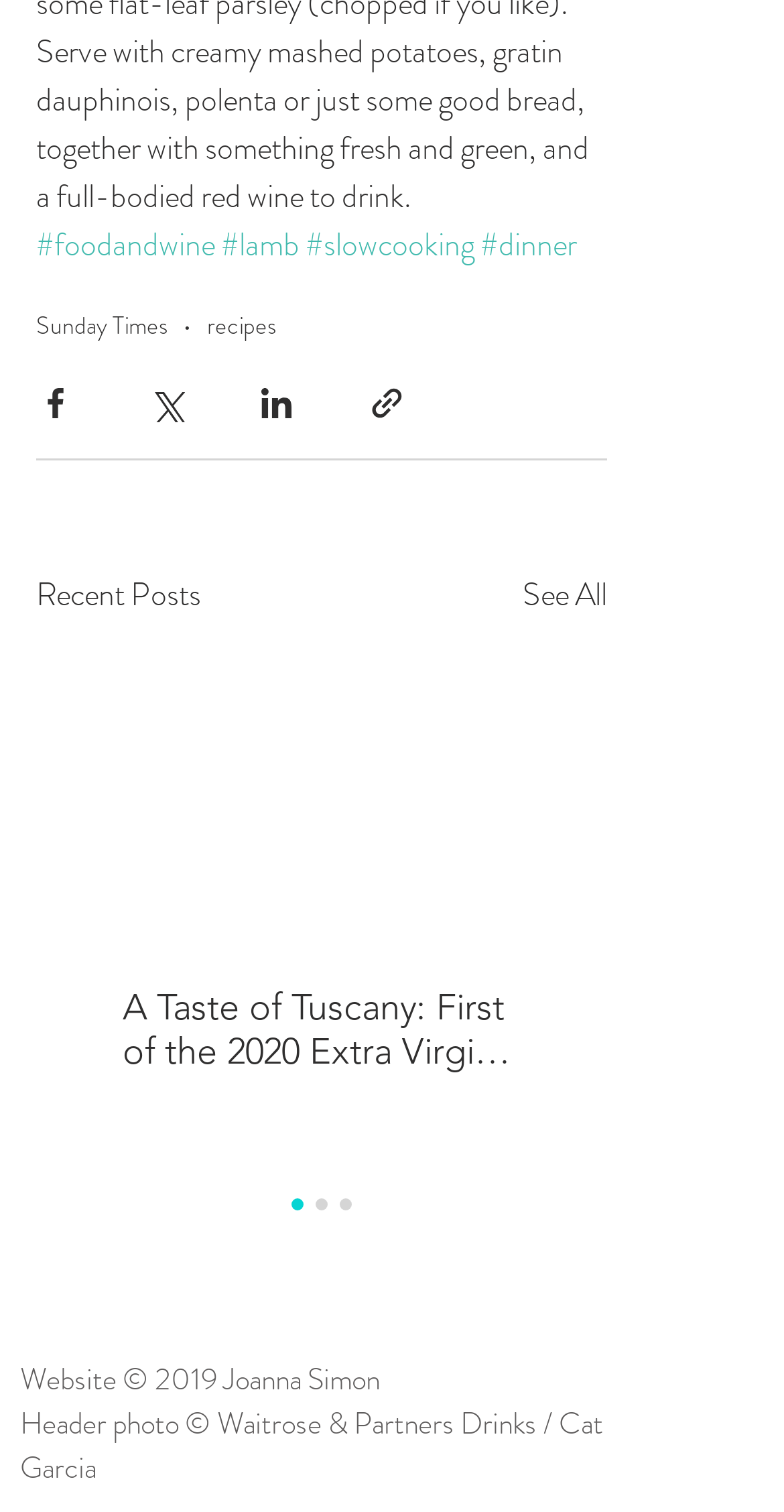Please identify the bounding box coordinates of the element on the webpage that should be clicked to follow this instruction: "Share via Facebook". The bounding box coordinates should be given as four float numbers between 0 and 1, formatted as [left, top, right, bottom].

[0.046, 0.254, 0.095, 0.28]